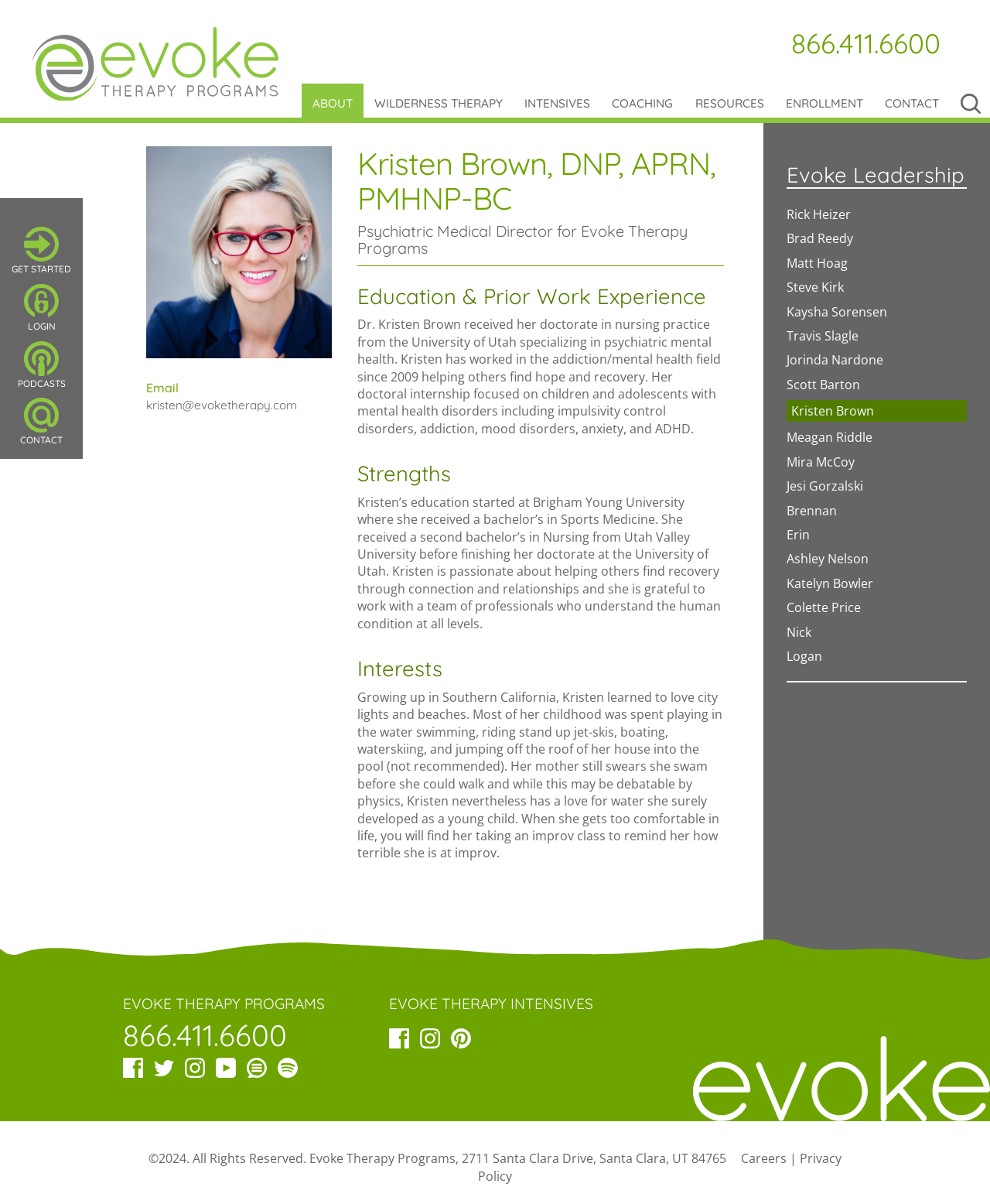Find the bounding box coordinates for the area that should be clicked to accomplish the instruction: "Call the phone number".

[0.799, 0.014, 0.95, 0.048]